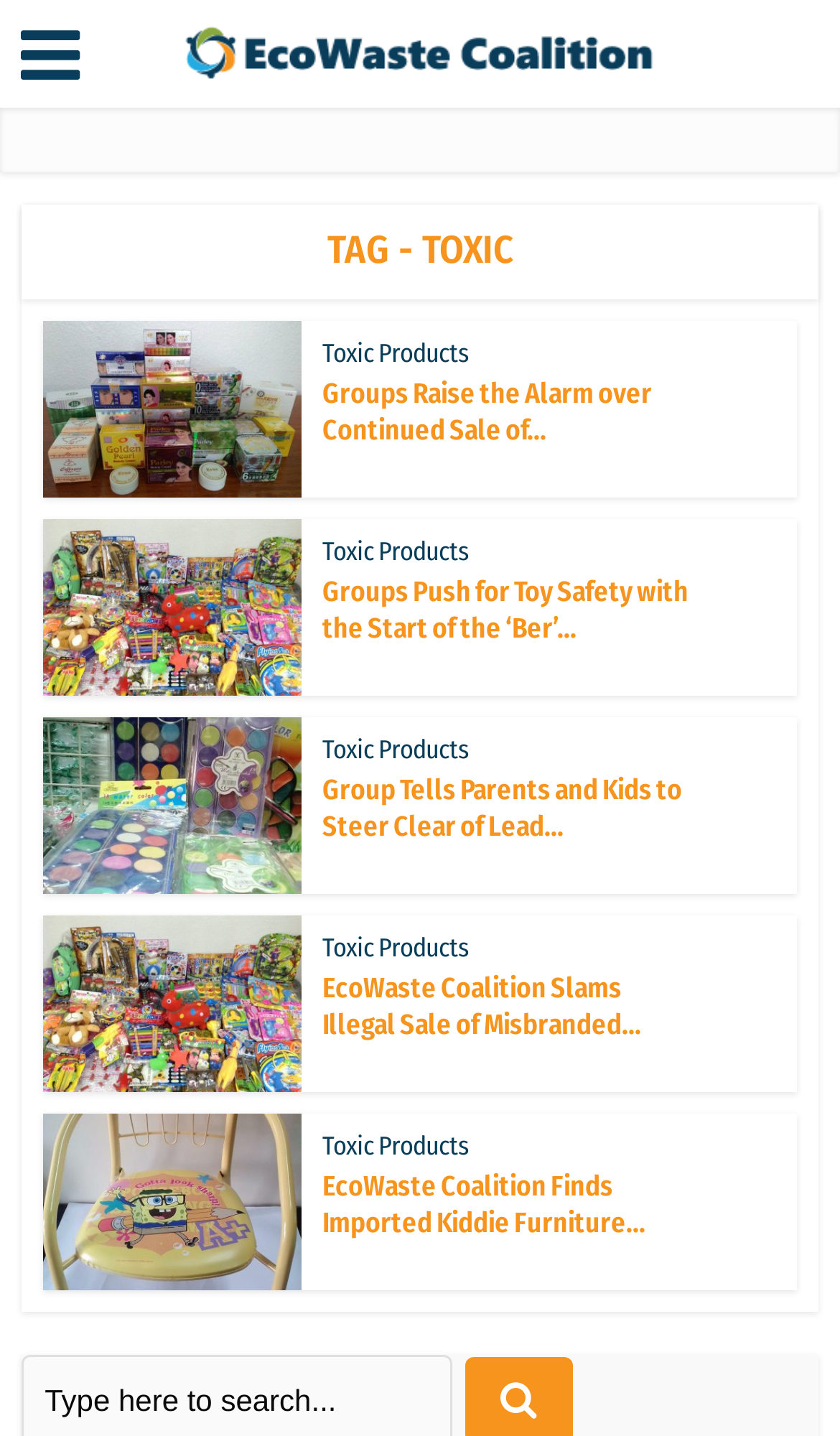How many articles are on this webpage?
Based on the visual, give a brief answer using one word or a short phrase.

5